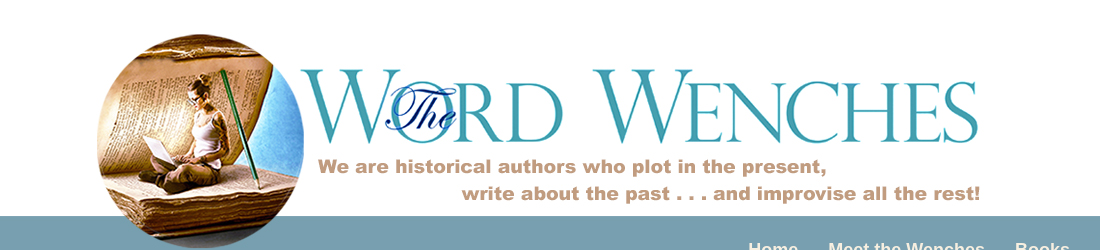What is the tone of the website's design?
Using the screenshot, give a one-word or short phrase answer.

Inviting